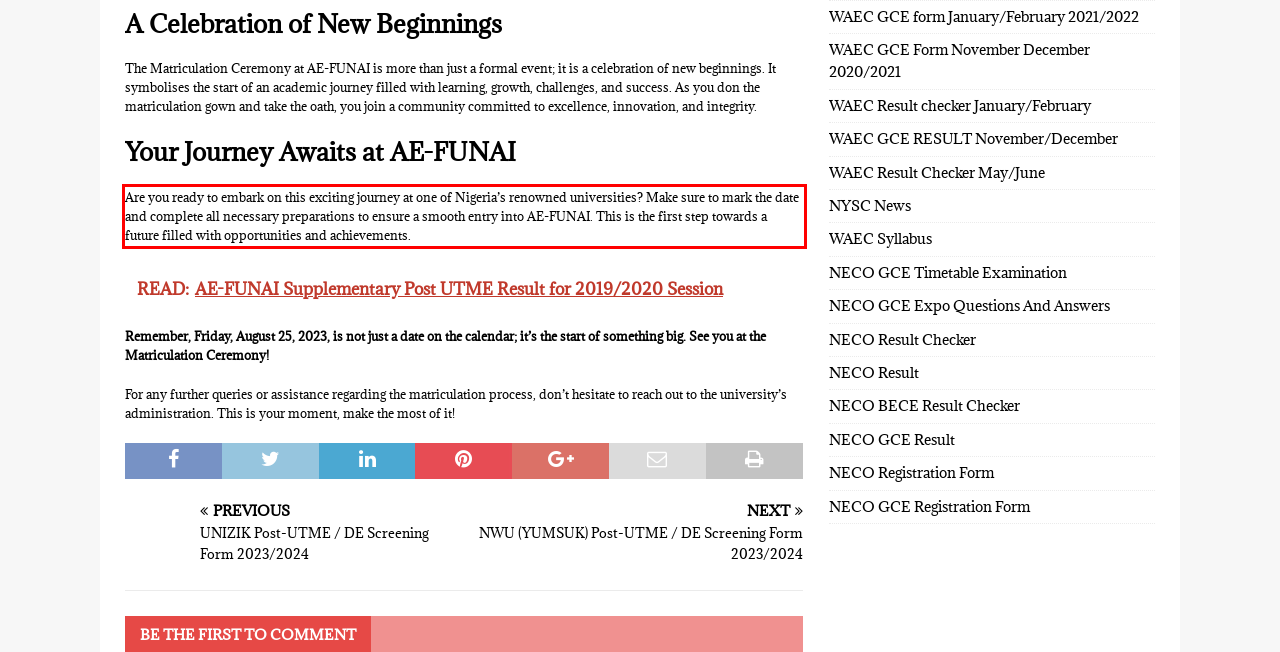Please analyze the screenshot of a webpage and extract the text content within the red bounding box using OCR.

Are you ready to embark on this exciting journey at one of Nigeria’s renowned universities? Make sure to mark the date and complete all necessary preparations to ensure a smooth entry into AE-FUNAI. This is the first step towards a future filled with opportunities and achievements.